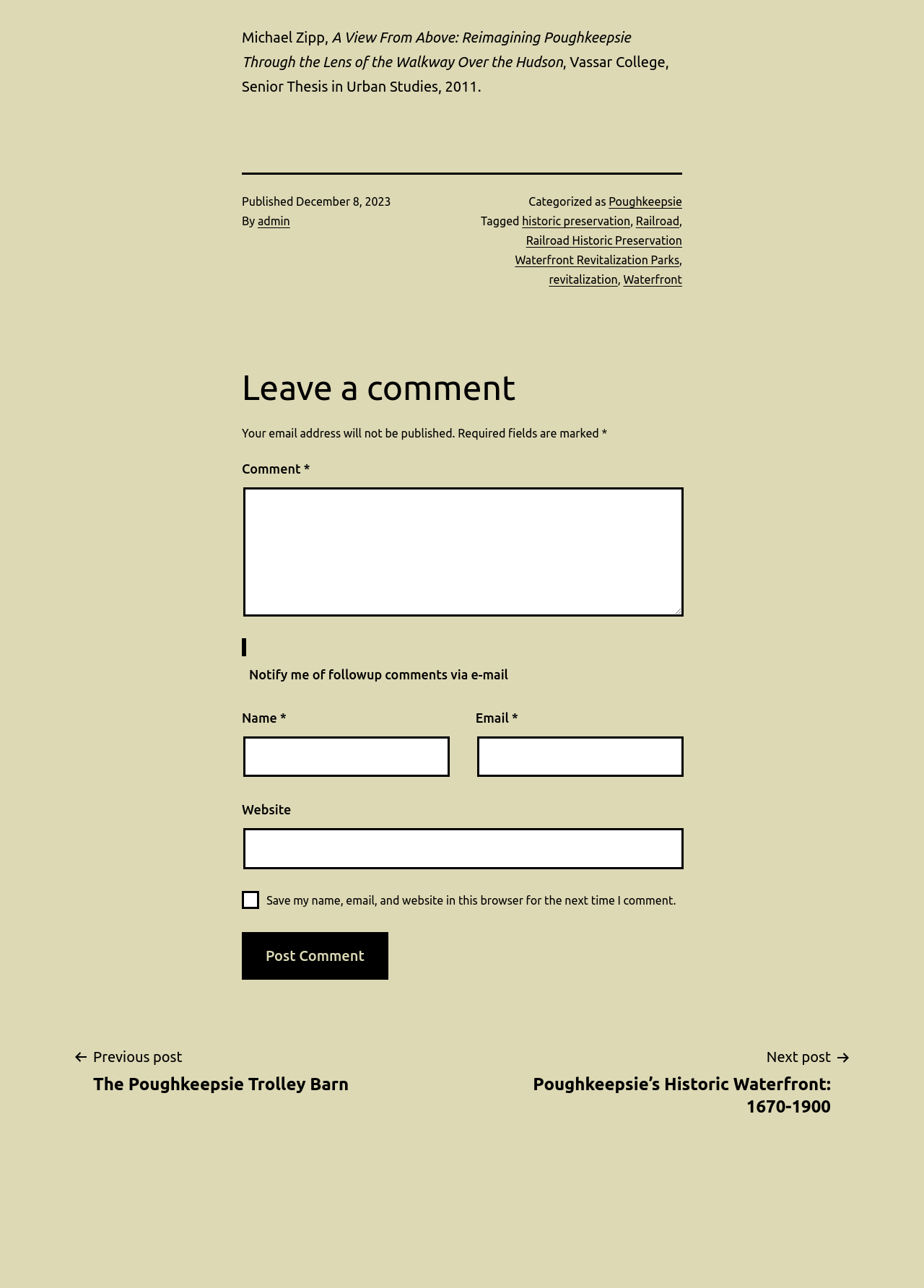Locate the bounding box coordinates of the clickable region necessary to complete the following instruction: "Click the 'Poughkeepsie' link". Provide the coordinates in the format of four float numbers between 0 and 1, i.e., [left, top, right, bottom].

[0.659, 0.151, 0.738, 0.161]